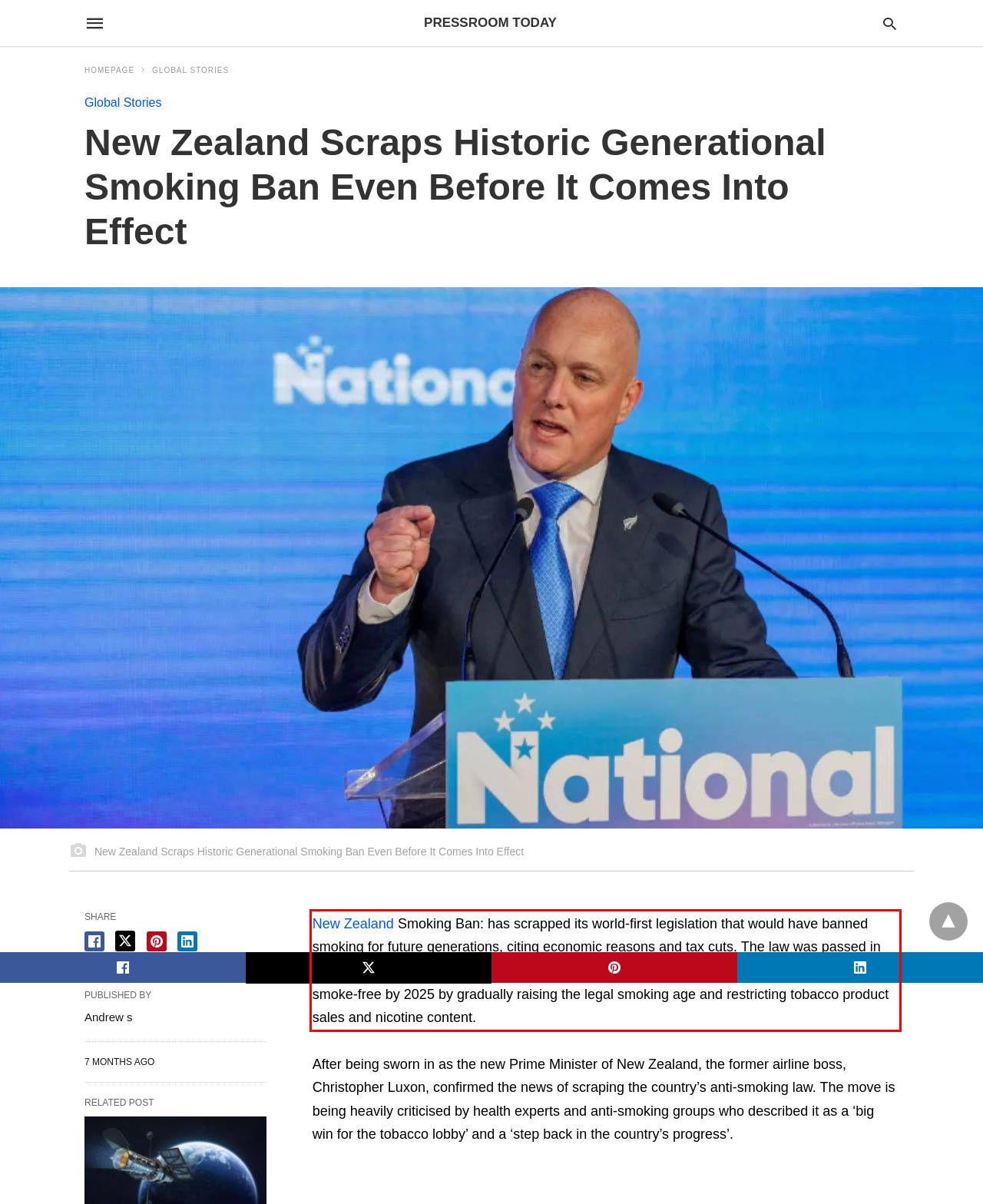The screenshot provided shows a webpage with a red bounding box. Apply OCR to the text within this red bounding box and provide the extracted content.

New Zealand Smoking Ban: has scrapped its world-first legislation that would have banned smoking for future generations, citing economic reasons and tax cuts. The law was passed in 2022 under the former PM Jacinda Ardern-led government and aimed to make the country smoke-free by 2025 by gradually raising the legal smoking age and restricting tobacco product sales and nicotine content.